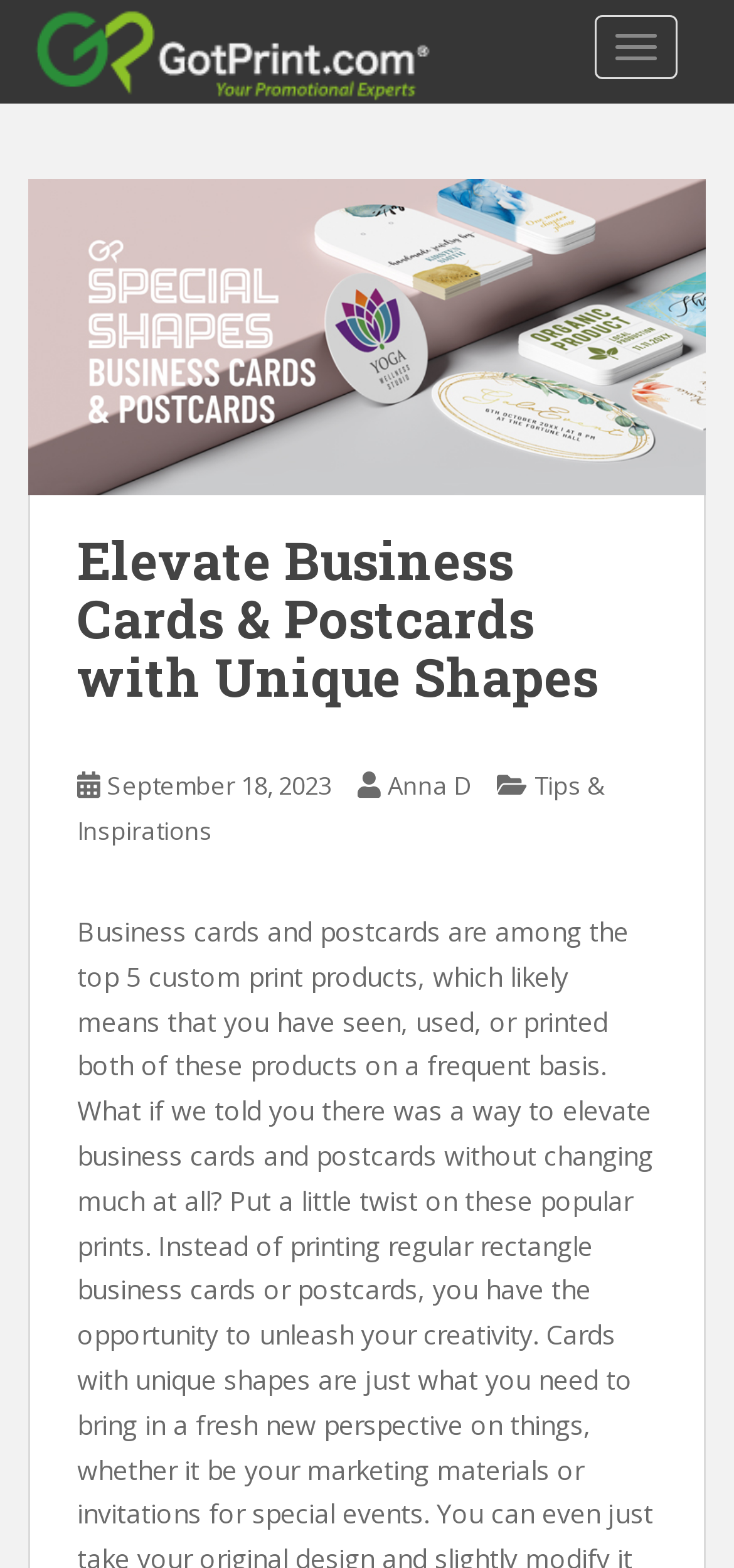Detail the various sections and features of the webpage.

The webpage appears to be a blog post from GotPrint Blog, with a focus on elevating business cards and postcards with unique shapes. At the top left of the page, there is a link to the GotPrint Blog, accompanied by an image with the same name. 

On the top right, there is a button labeled "TOGGLE NAVIGATION". Below this button, there is a header section that spans most of the page's width. Within this header, the main title "Elevate Business Cards & Postcards with Unique Shapes" is prominently displayed. 

Underneath the title, there are three links: one indicating the post date "September 18, 2023", another showing the author's name "Anna D", and a third link labeled "Tips & Inspirations". The post date and author's name are positioned near the top of the header section, while the "Tips & Inspirations" link is placed towards the bottom right of the header.